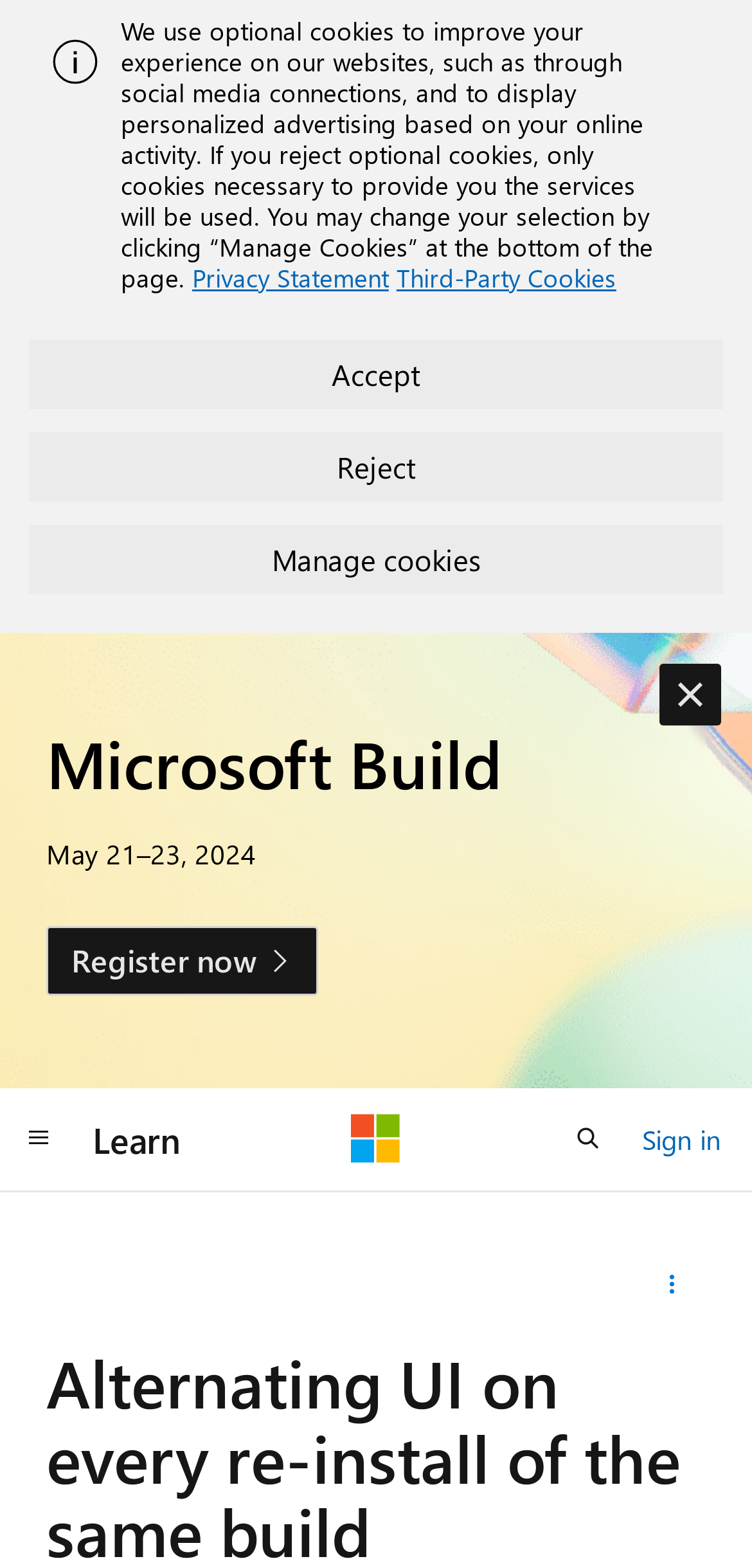Find the bounding box coordinates corresponding to the UI element with the description: "aria-label="Open search"". The coordinates should be formatted as [left, top, right, bottom], with values as floats between 0 and 1.

[0.731, 0.704, 0.833, 0.749]